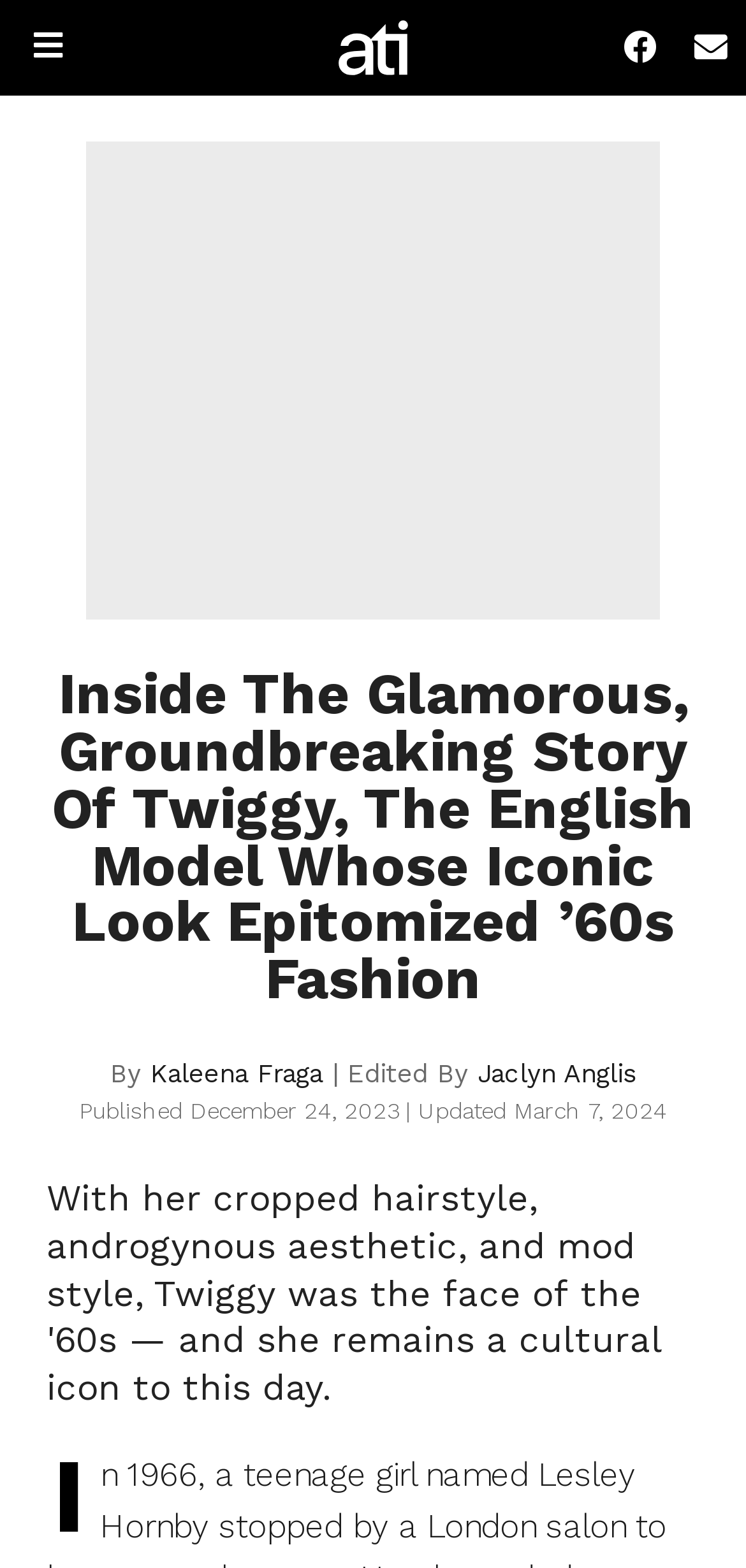What is the name of the model described in this article?
Using the information from the image, provide a comprehensive answer to the question.

I found the model's name by looking at the main heading of the article, which mentions 'Twiggy, The English Model'. This suggests that the article is about a model named Twiggy.